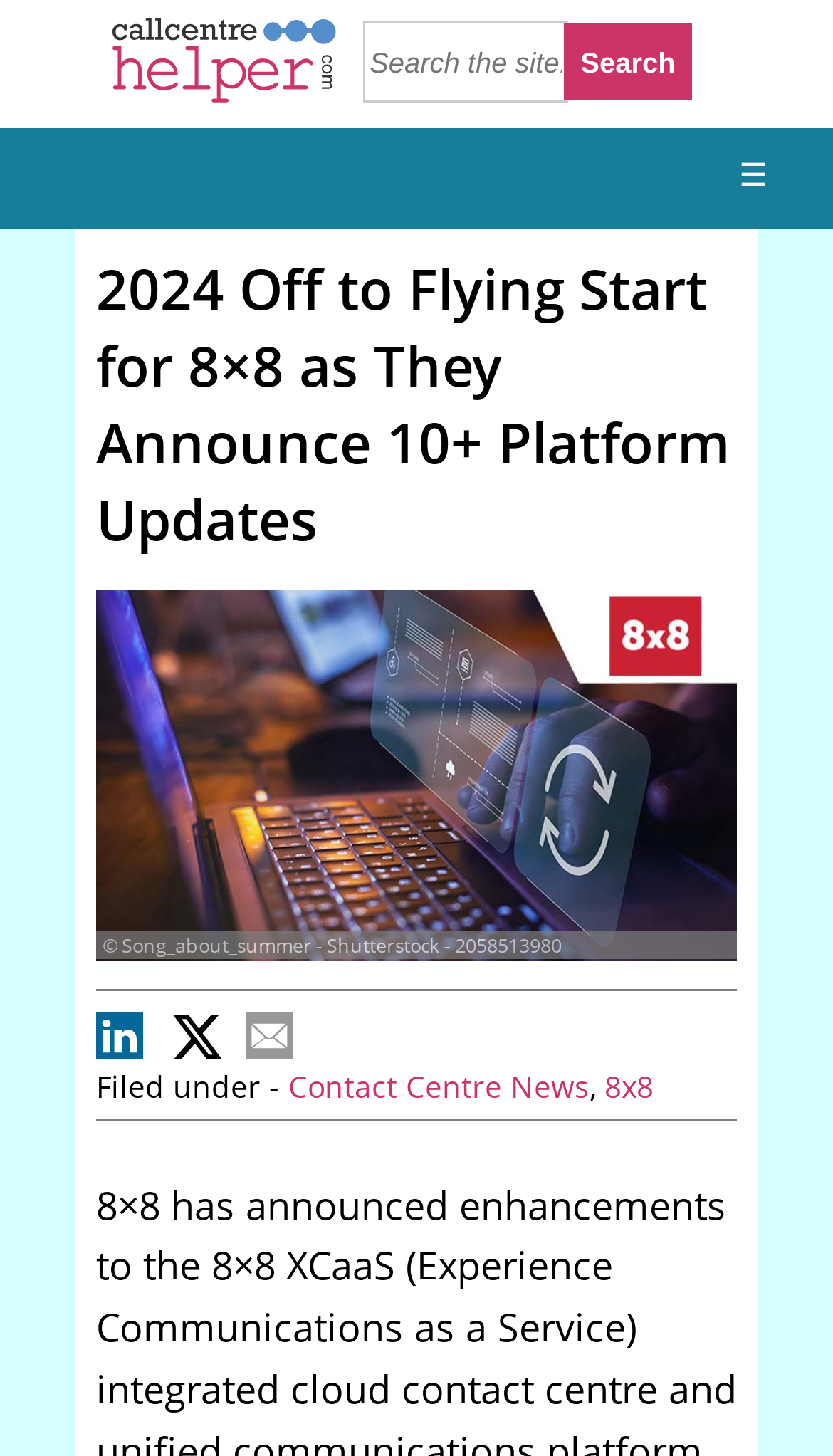What is the copyright information?
Using the visual information, reply with a single word or short phrase.

Song_about_summer - Shutterstock - 2058513980